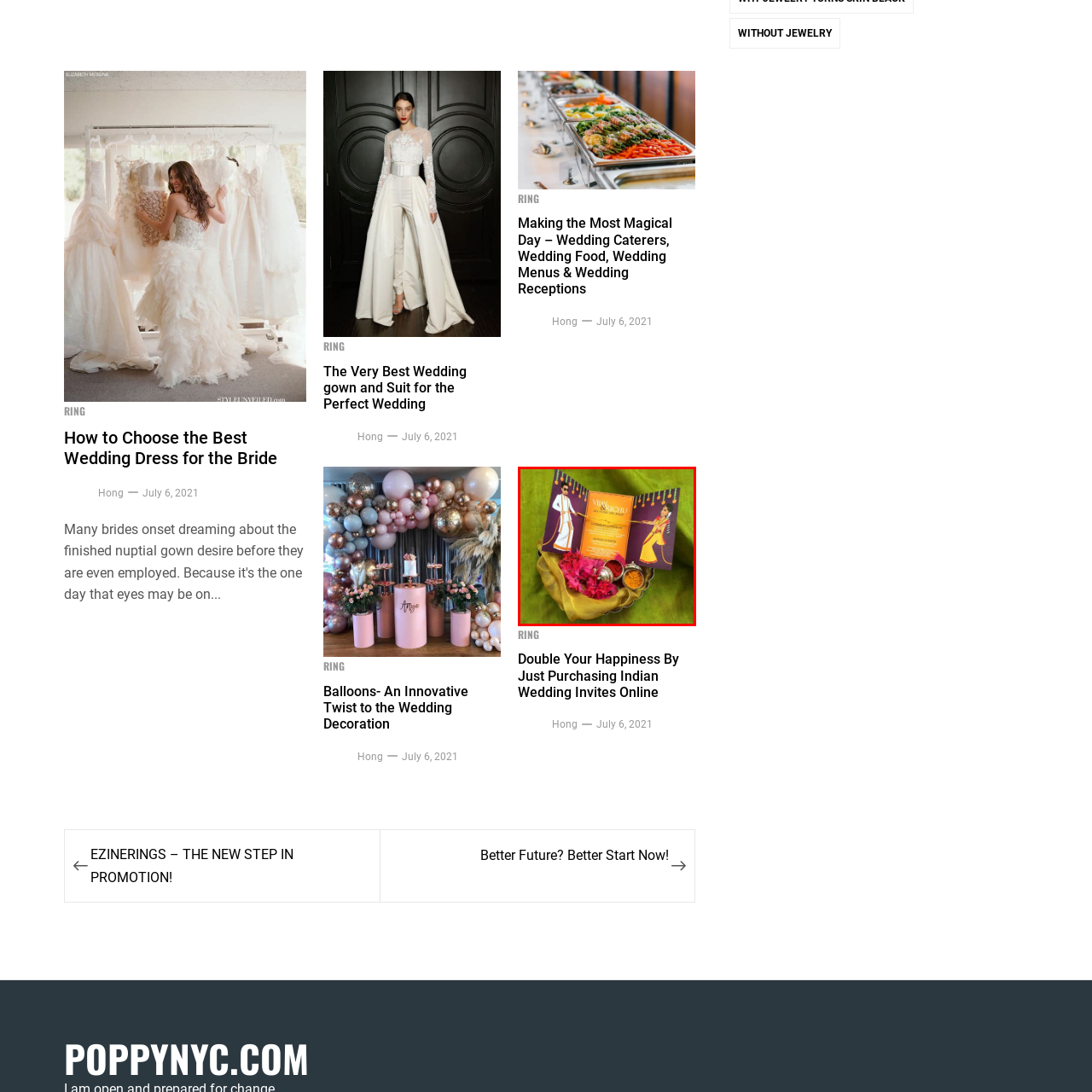Give an in-depth description of the picture inside the red marked area.

The image showcases an elaborate Indian wedding invitation designed with vibrant colors and cultural motifs. The invitation is displayed open, revealing intricate illustrations of a bride and groom in traditional attire, symbolizing a joyful celebration. The background features a rich purple hue, complemented by decorative elements like marigold flowers and string lights that enhance the festive theme. Surrounding the invitation are small containers filled with colorful powders and petals, signifying ritualistic elements commonly associated with Indian weddings. The combination of these visuals evokes a sense of warmth and excitement for the upcoming union, aptly titled "Double Your Happiness By Just Purchasing Indian Wedding Invites Online."